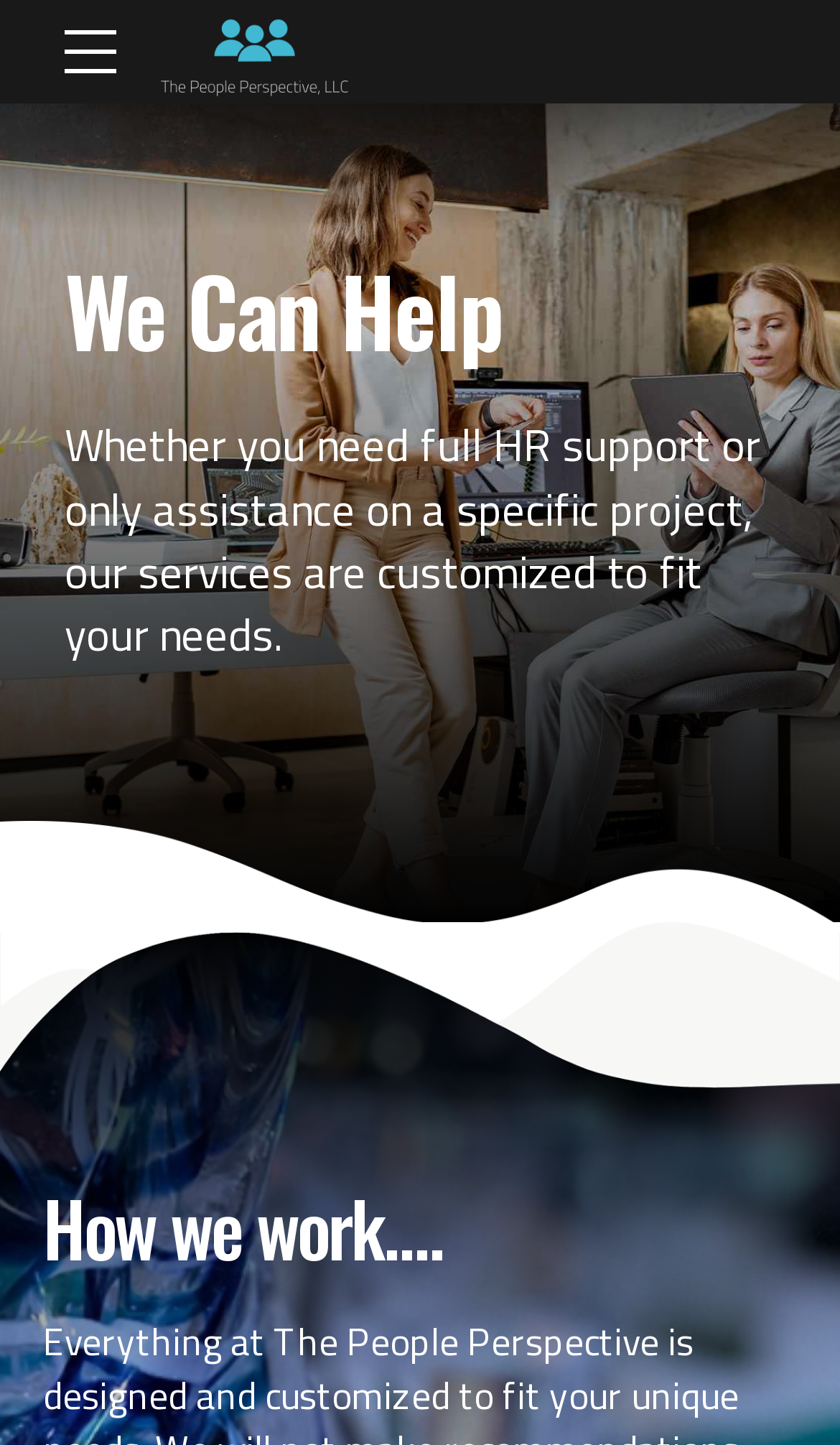Refer to the image and provide an in-depth answer to the question:
What is the tone of the website?

The tone of the website is helpful, as indicated by the heading 'We Can Help' and the static text 'Whether you need full HR support or only assistance on a specific project, our services are customized to fit your needs.', which suggests that the website is offering assistance and support.